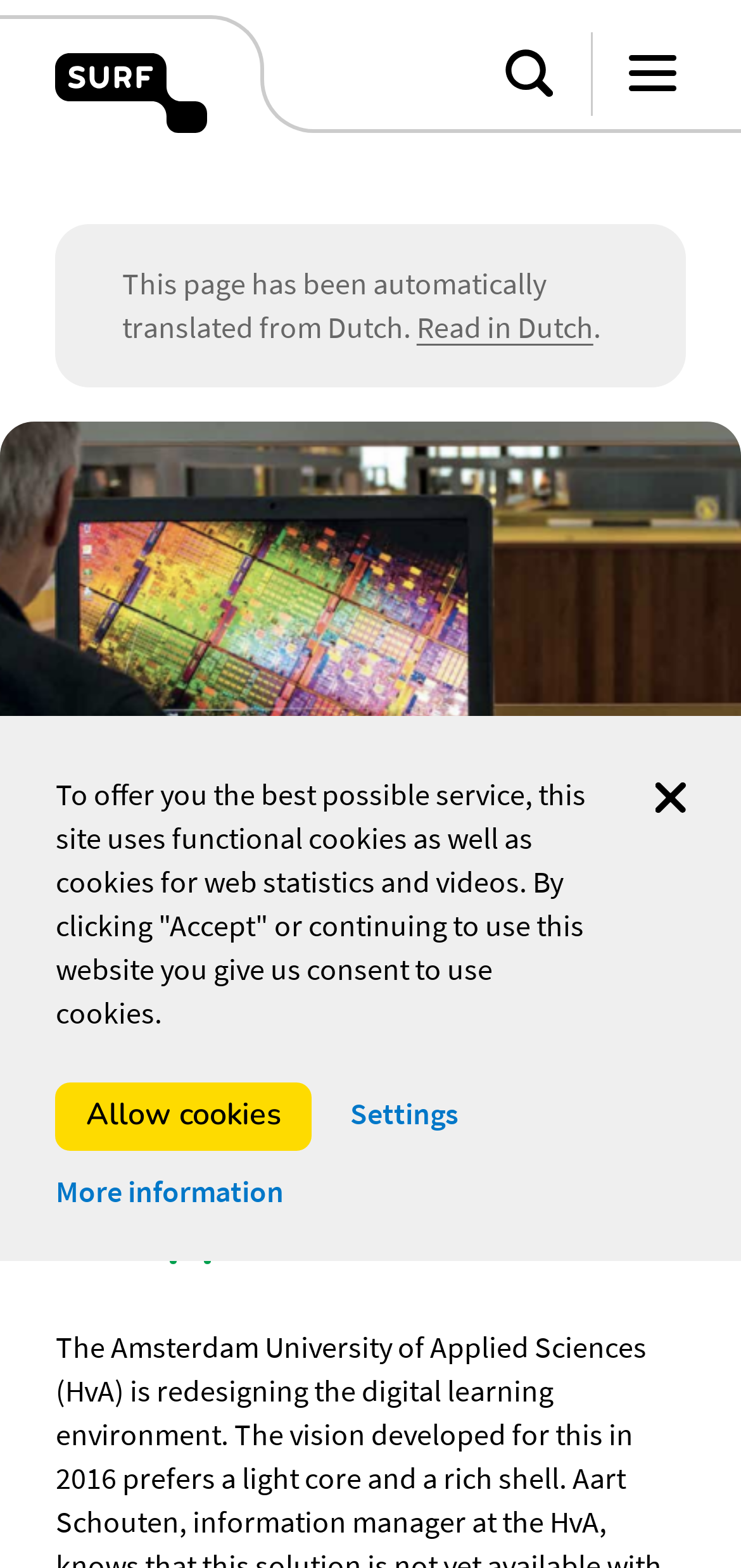Can you specify the bounding box coordinates of the area that needs to be clicked to fulfill the following instruction: "skip to main content"?

[0.0, 0.0, 0.051, 0.024]